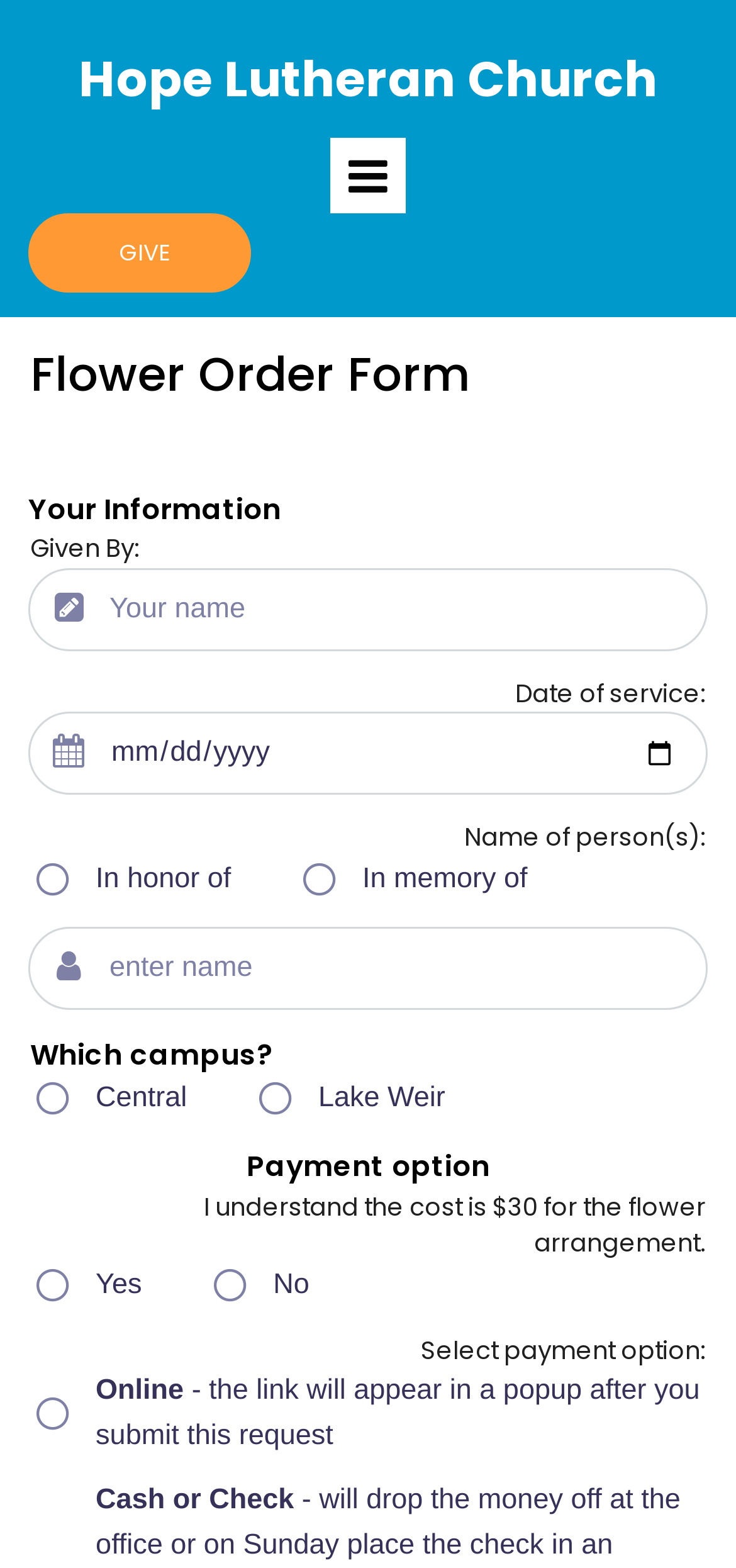Provide the bounding box coordinates of the HTML element described as: "name="Given_by" placeholder="Your name"". The bounding box coordinates should be four float numbers between 0 and 1, i.e., [left, top, right, bottom].

[0.038, 0.362, 0.962, 0.415]